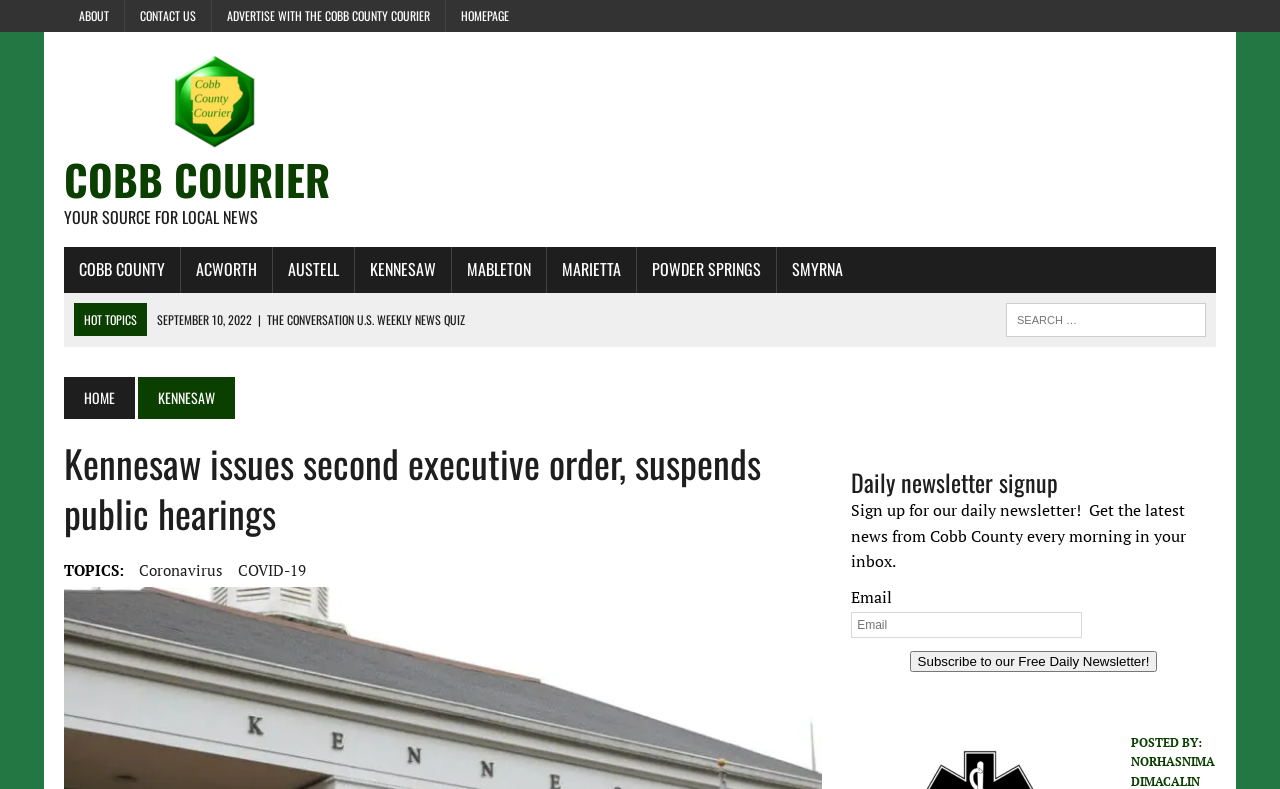What is the location of the 'HOME' link?
Answer with a single word or phrase, using the screenshot for reference.

Top-left corner